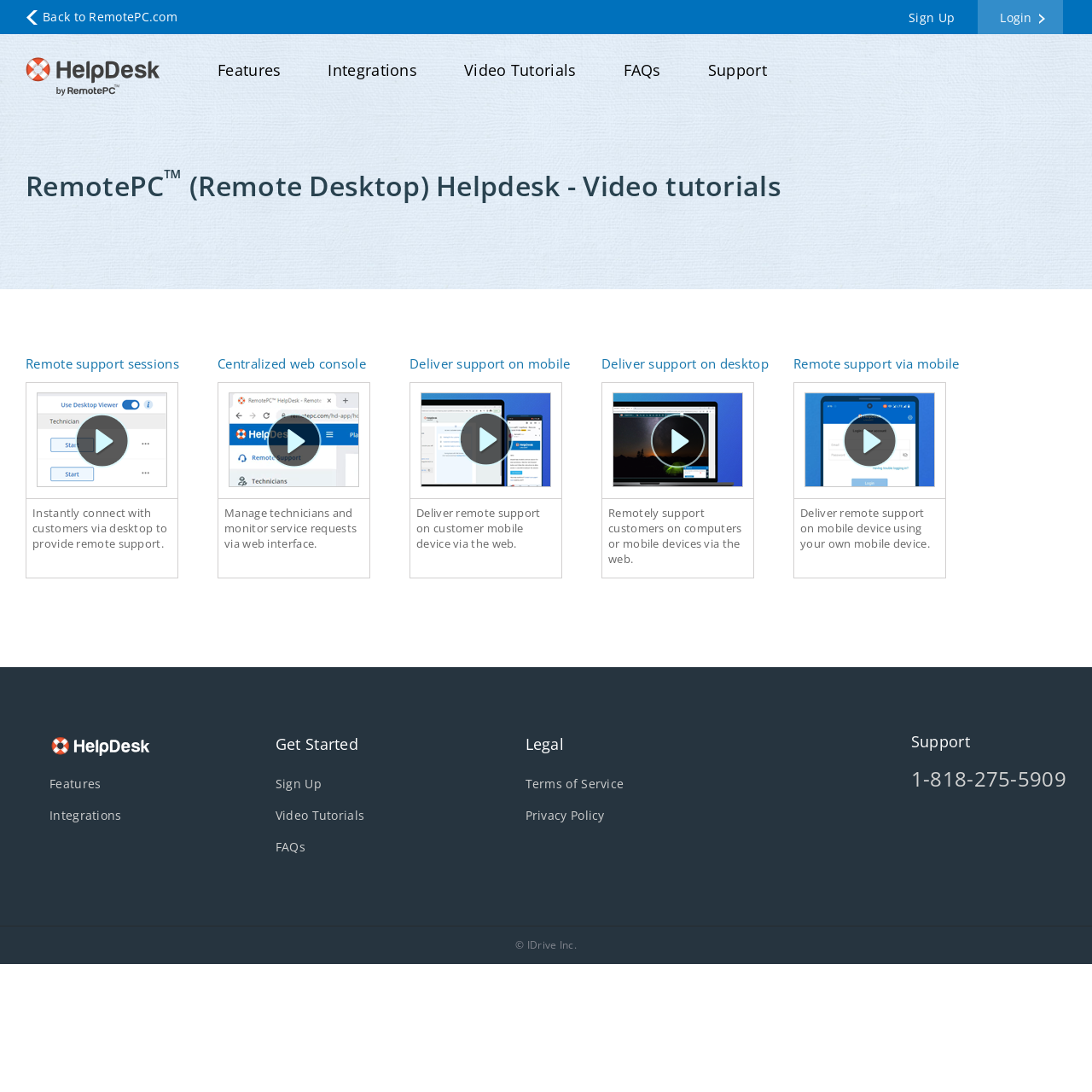Carefully observe the image and respond to the question with a detailed answer:
What is the phone number for support?

I found the answer by looking at the bottom-right corner of the webpage, where it says 'Support 1-818-275-5909'.